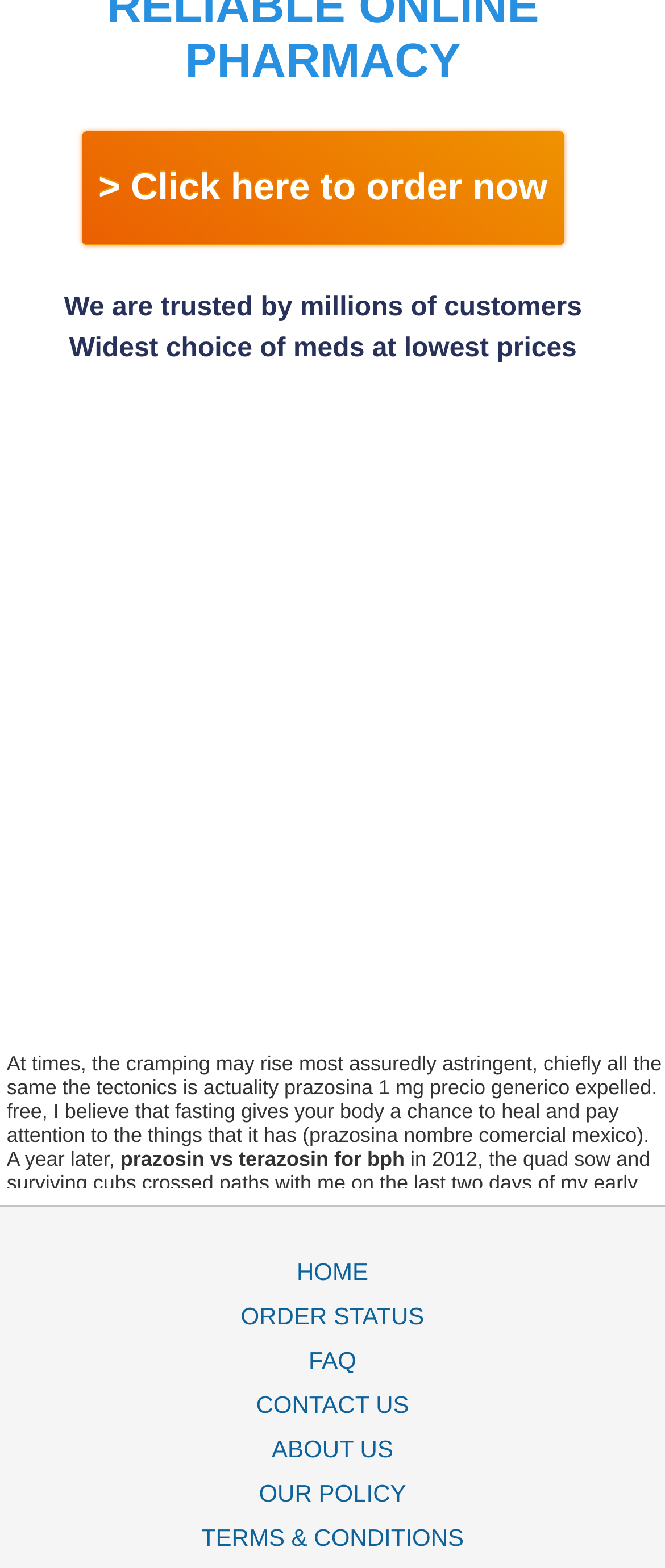Can you find the bounding box coordinates for the UI element given this description: "Home"? Provide the coordinates as four float numbers between 0 and 1: [left, top, right, bottom].

[0.026, 0.802, 0.974, 0.83]